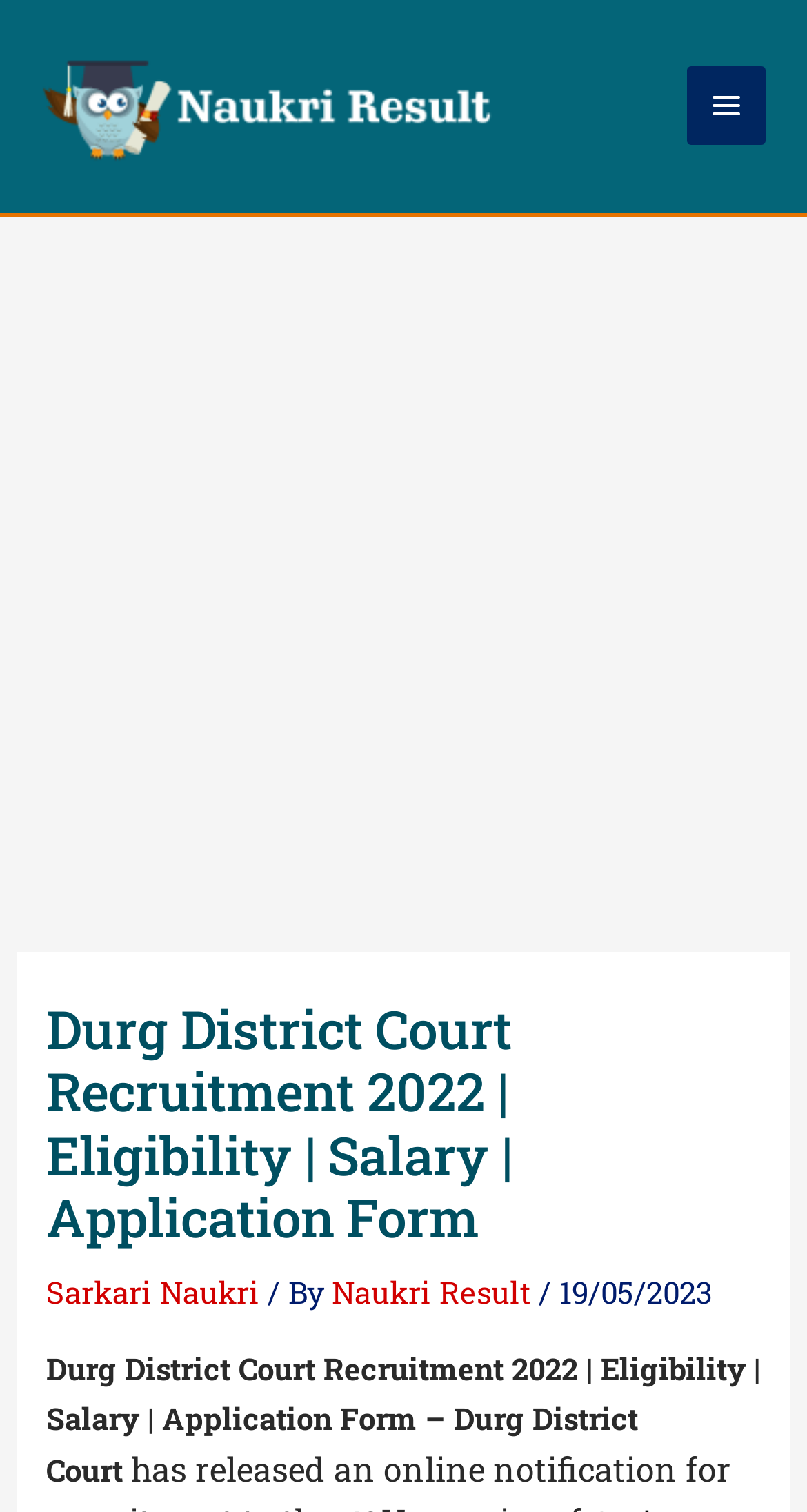Analyze the image and answer the question with as much detail as possible: 
What is the purpose of the webpage?

I inferred the answer by looking at the overall structure of the webpage and the elements it contains. The webpage has a heading that mentions recruitment, and it also contains links and text that suggest it is related to a job application process. Therefore, the purpose of the webpage is likely to facilitate recruitment applications.